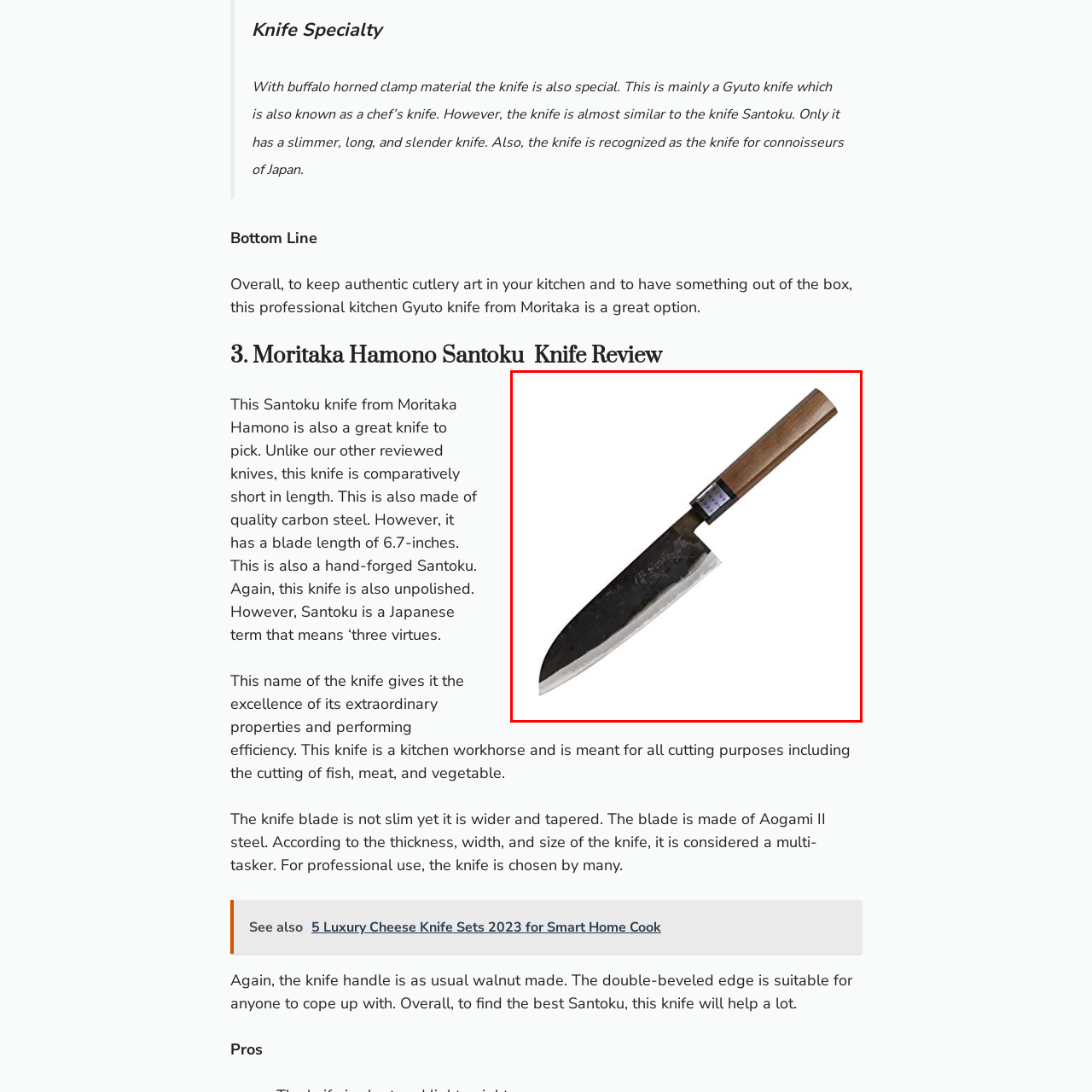Observe the image enclosed by the red border and respond to the subsequent question with a one-word or short phrase:
What is the length of the knife's blade?

6.7 inches